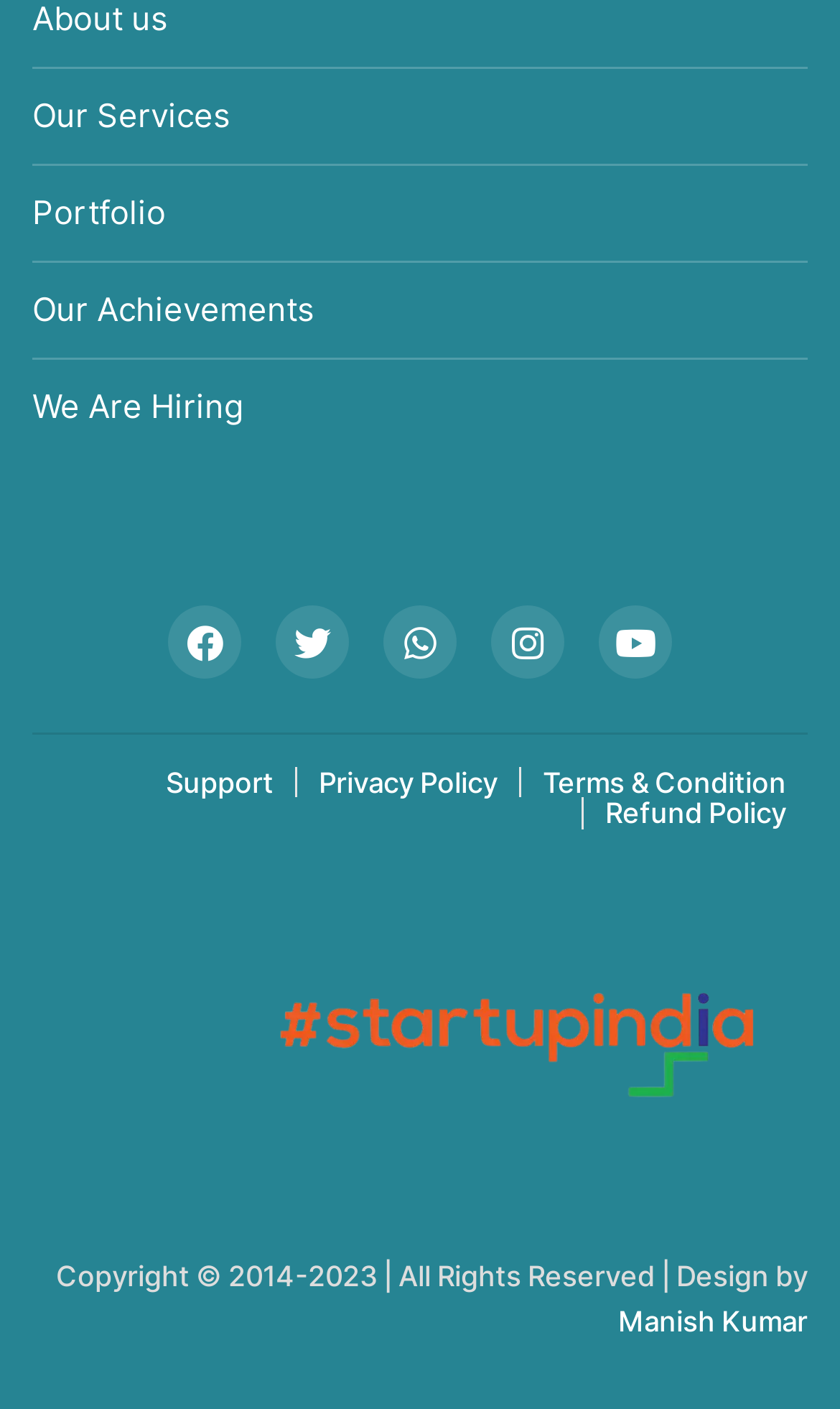Identify the bounding box coordinates of the clickable region required to complete the instruction: "Click on Our Services". The coordinates should be given as four float numbers within the range of 0 and 1, i.e., [left, top, right, bottom].

[0.038, 0.066, 0.274, 0.098]